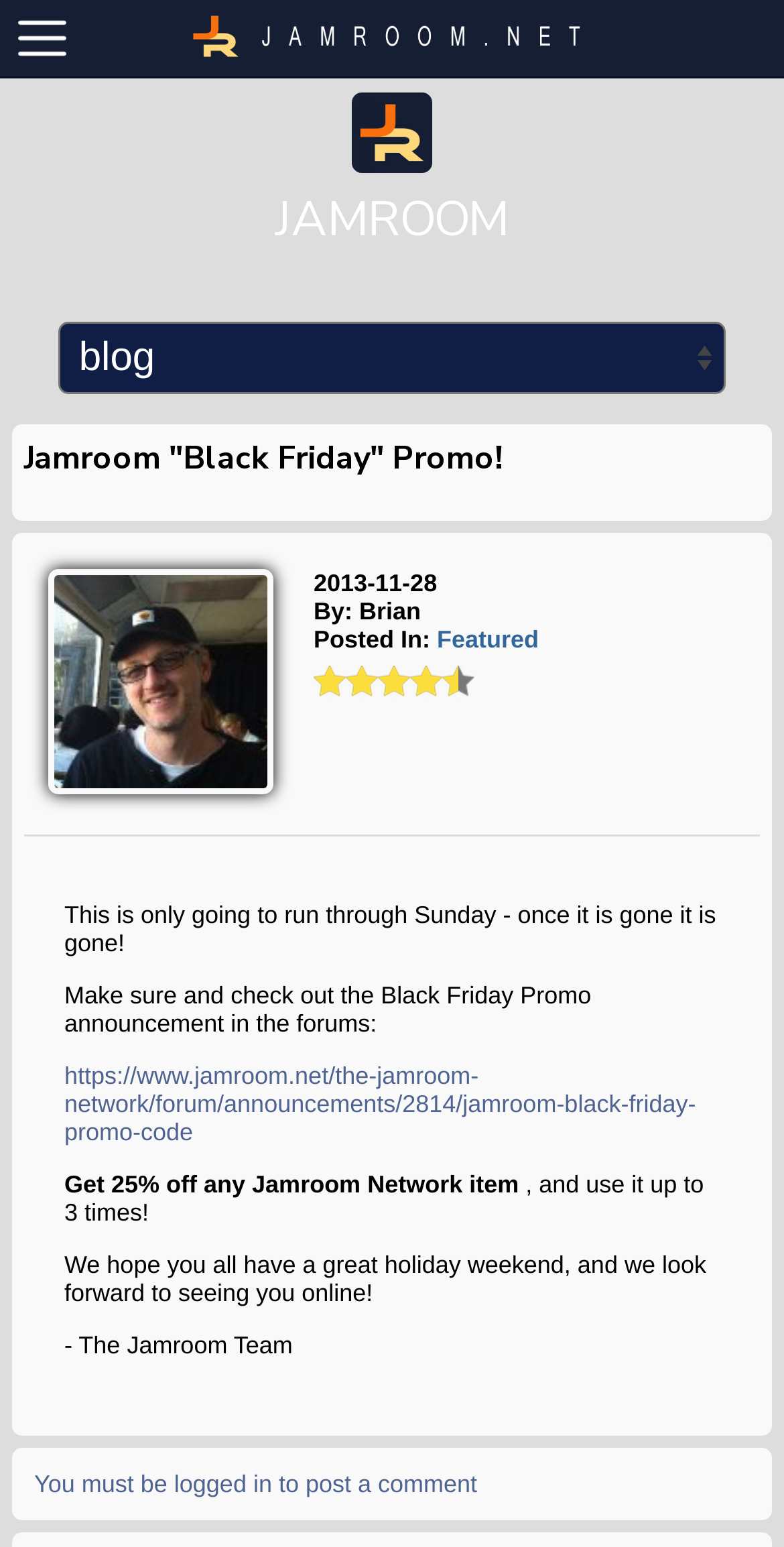Provide a short answer to the following question with just one word or phrase: Who is the author of the promo announcement?

Brian